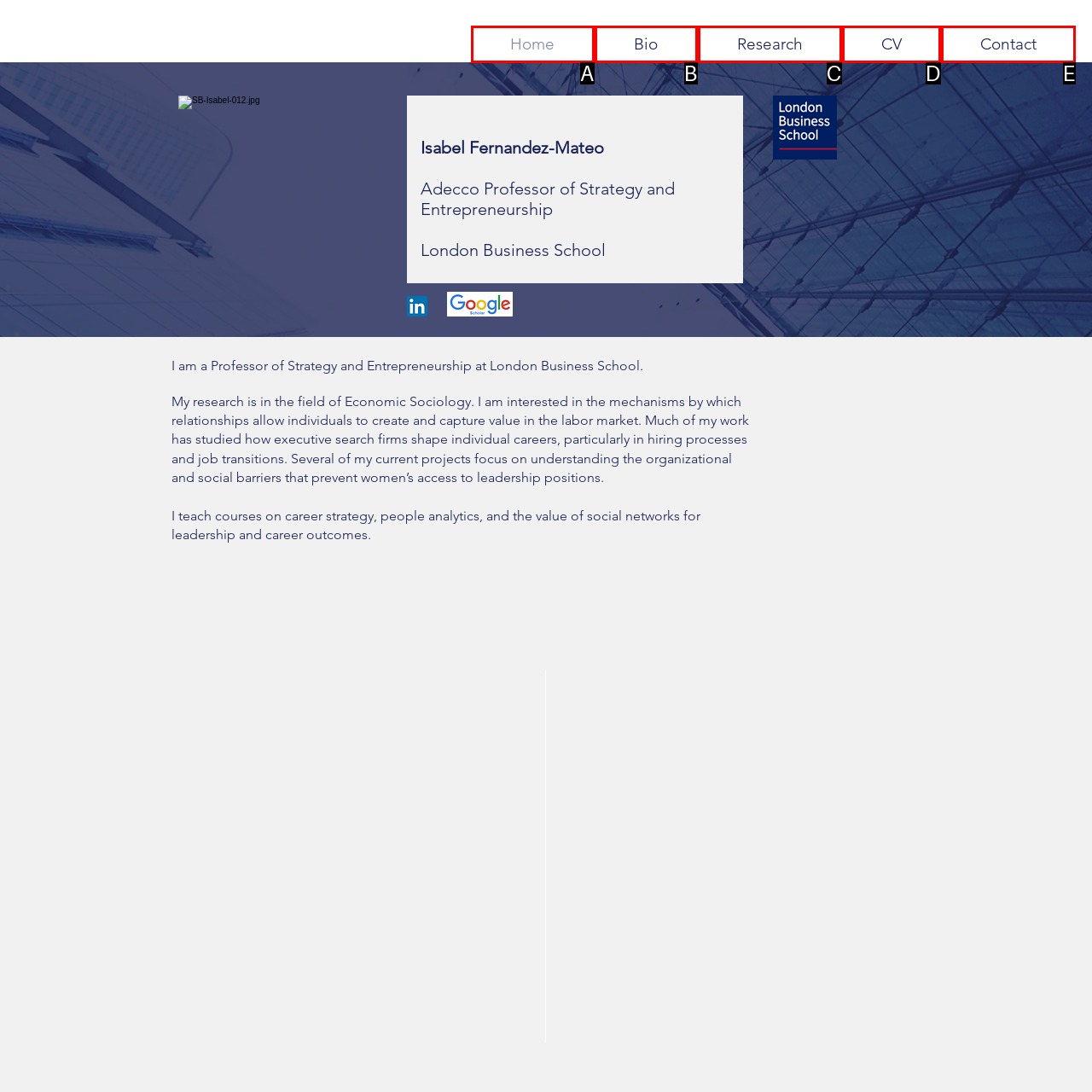Determine the HTML element that best aligns with the description: CV
Answer with the appropriate letter from the listed options.

D